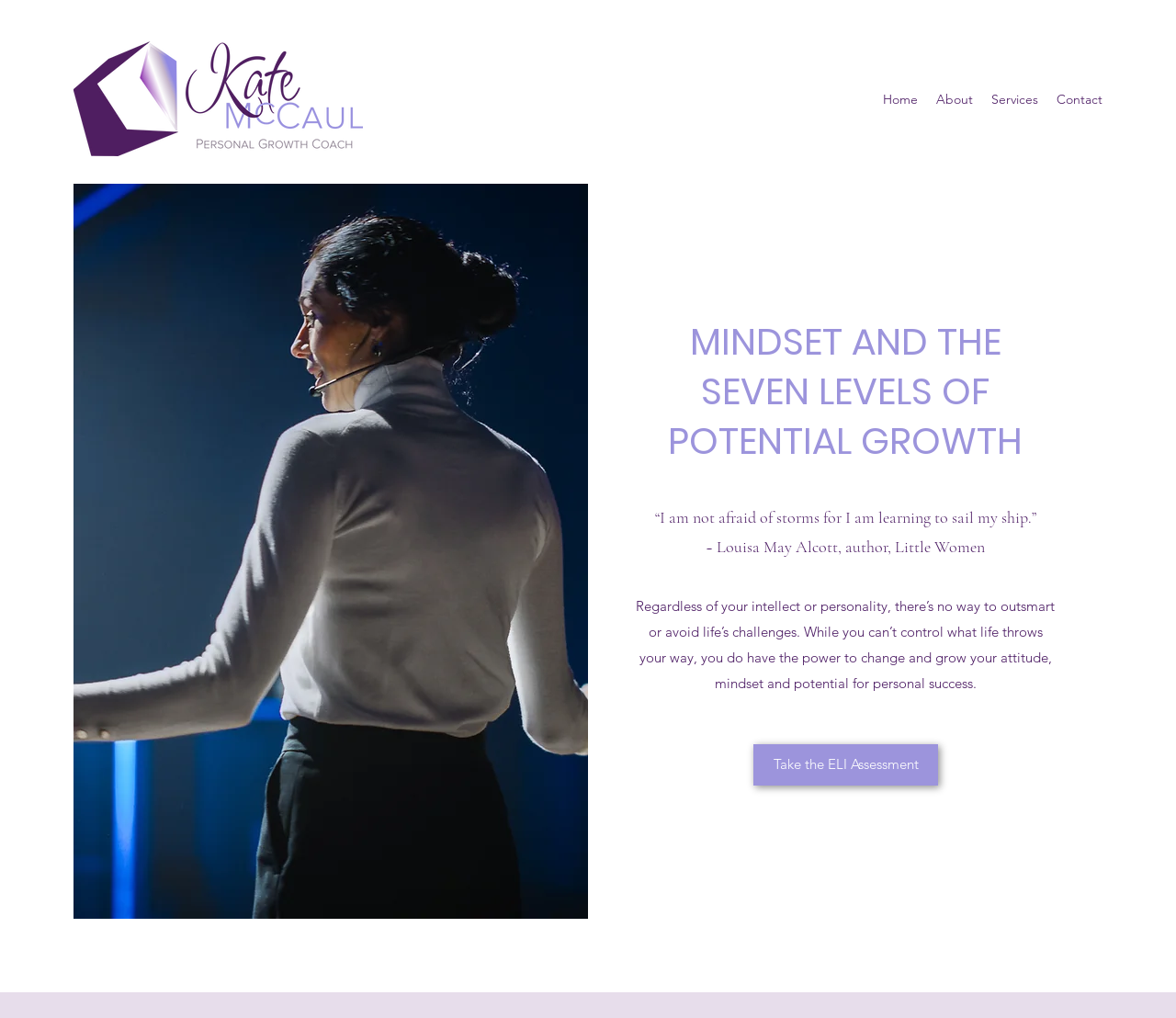Please find the bounding box coordinates (top-left x, top-left y, bottom-right x, bottom-right y) in the screenshot for the UI element described as follows: Services

[0.835, 0.084, 0.891, 0.111]